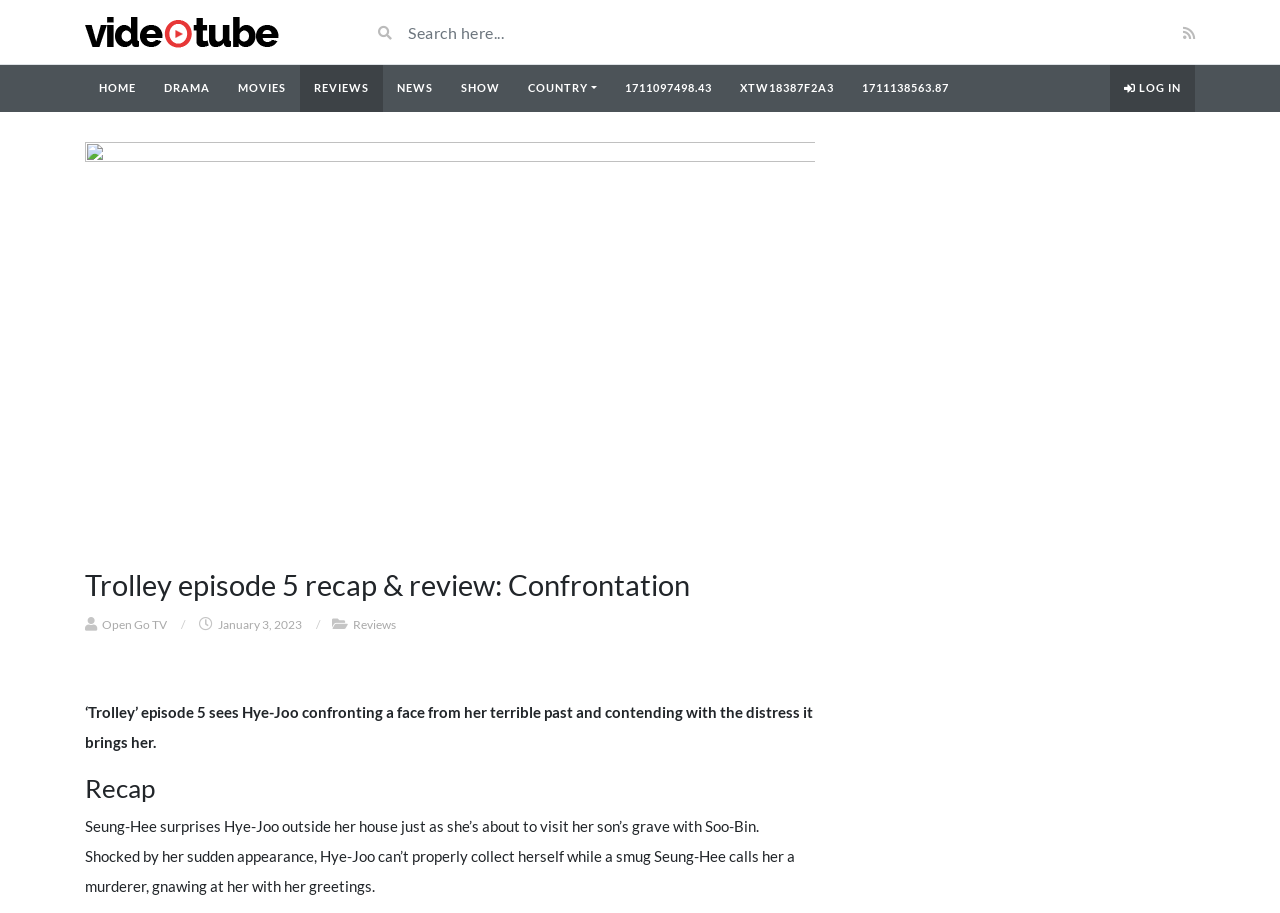Locate the bounding box coordinates of the region to be clicked to comply with the following instruction: "Go to the home page". The coordinates must be four float numbers between 0 and 1, in the form [left, top, right, bottom].

[0.066, 0.071, 0.117, 0.122]